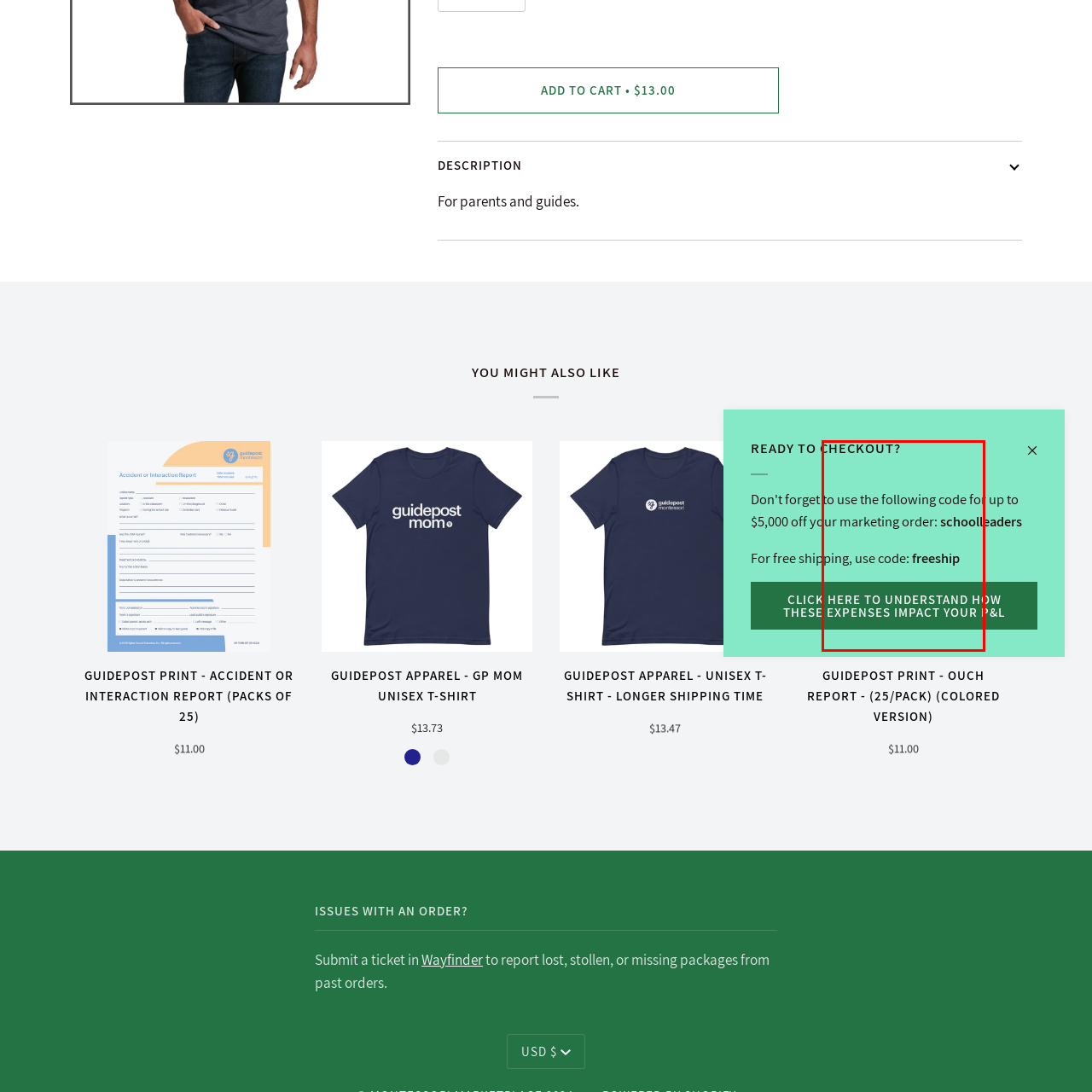Look closely at the part of the image inside the red bounding box, then respond in a word or phrase: What is the purpose of the call-to-action link?

To learn about expenses impact